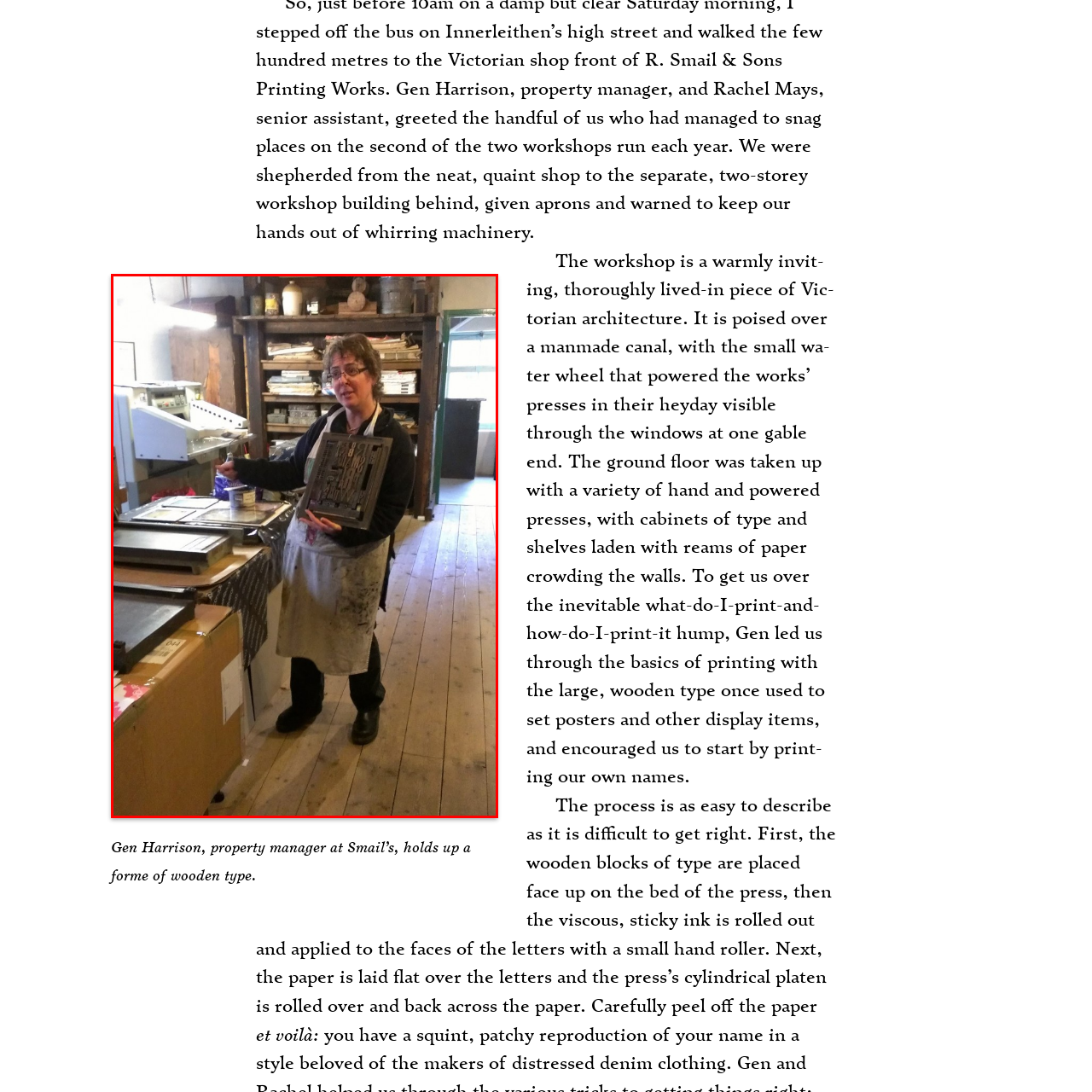What type of architecture is the workshop filled with?
Focus on the visual details within the red bounding box and provide an in-depth answer based on your observations.

The caption describes the workshop as having the charm of Victorian architecture, suggesting that the building's design and style are reminiscent of the Victorian era.